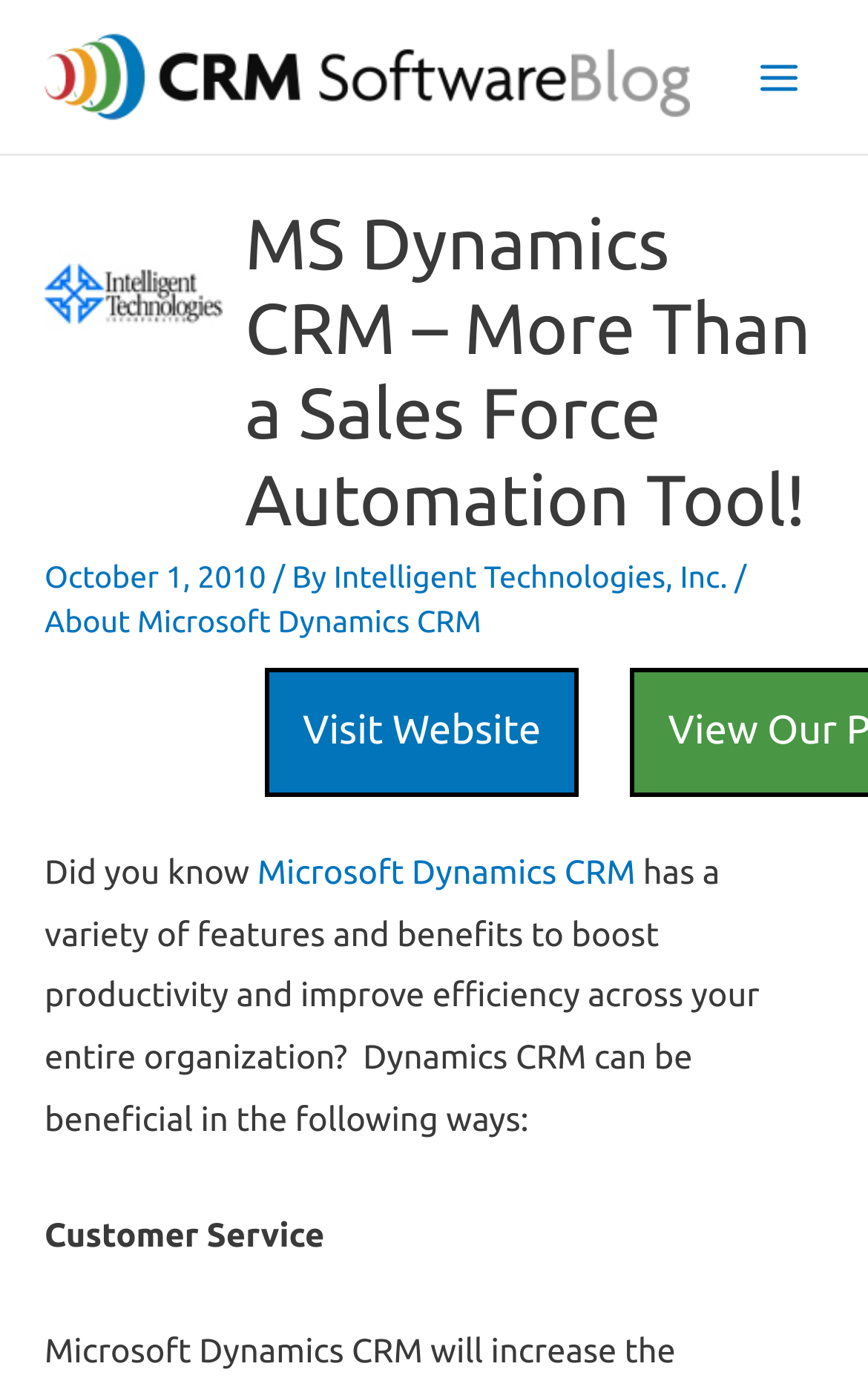From the element description: "About Microsoft Dynamics CRM", extract the bounding box coordinates of the UI element. The coordinates should be expressed as four float numbers between 0 and 1, in the order [left, top, right, bottom].

[0.051, 0.432, 0.554, 0.458]